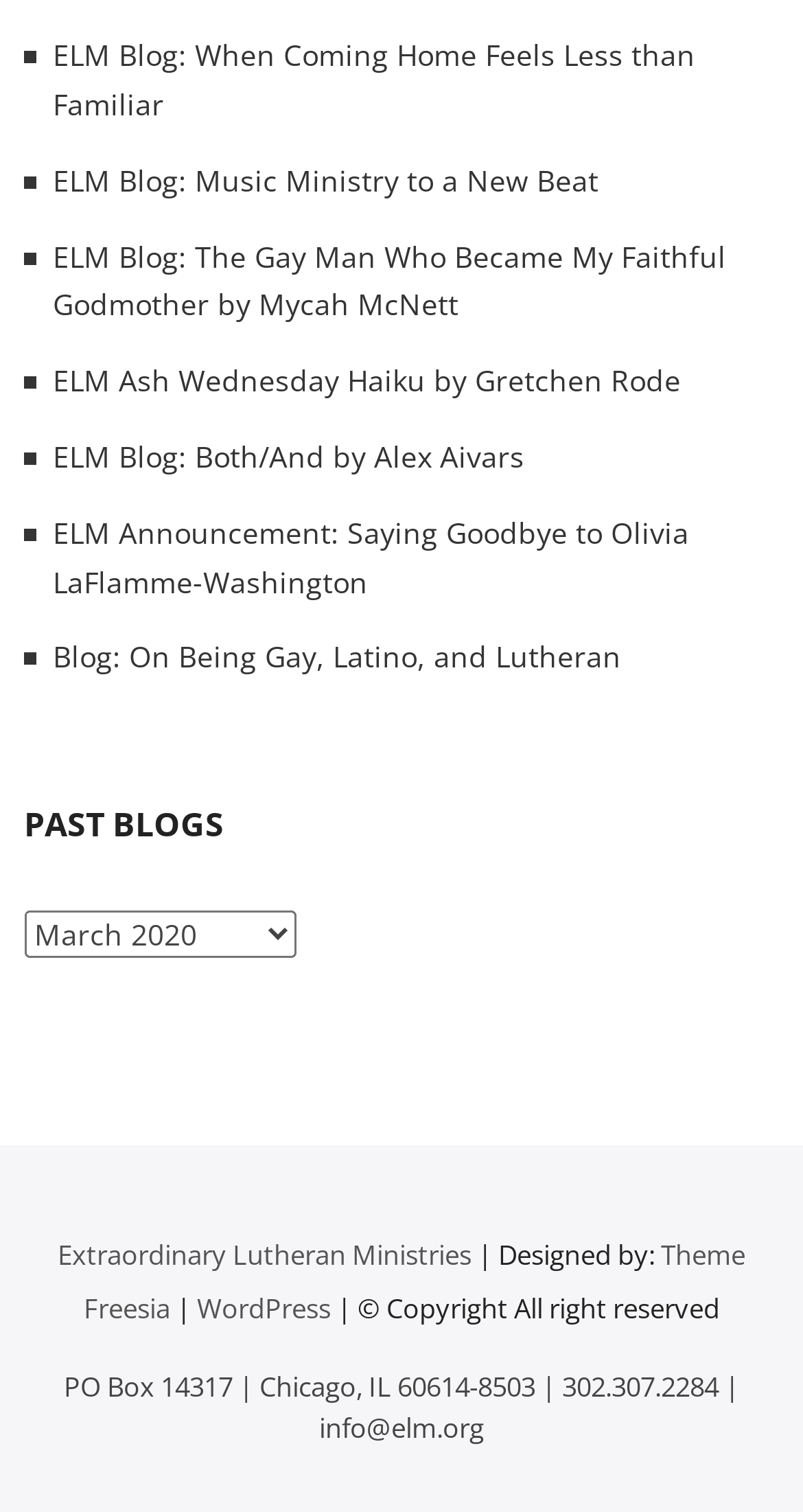Please identify the bounding box coordinates of the element I need to click to follow this instruction: "contact ELM through the provided address and phone number".

[0.079, 0.905, 0.921, 0.957]